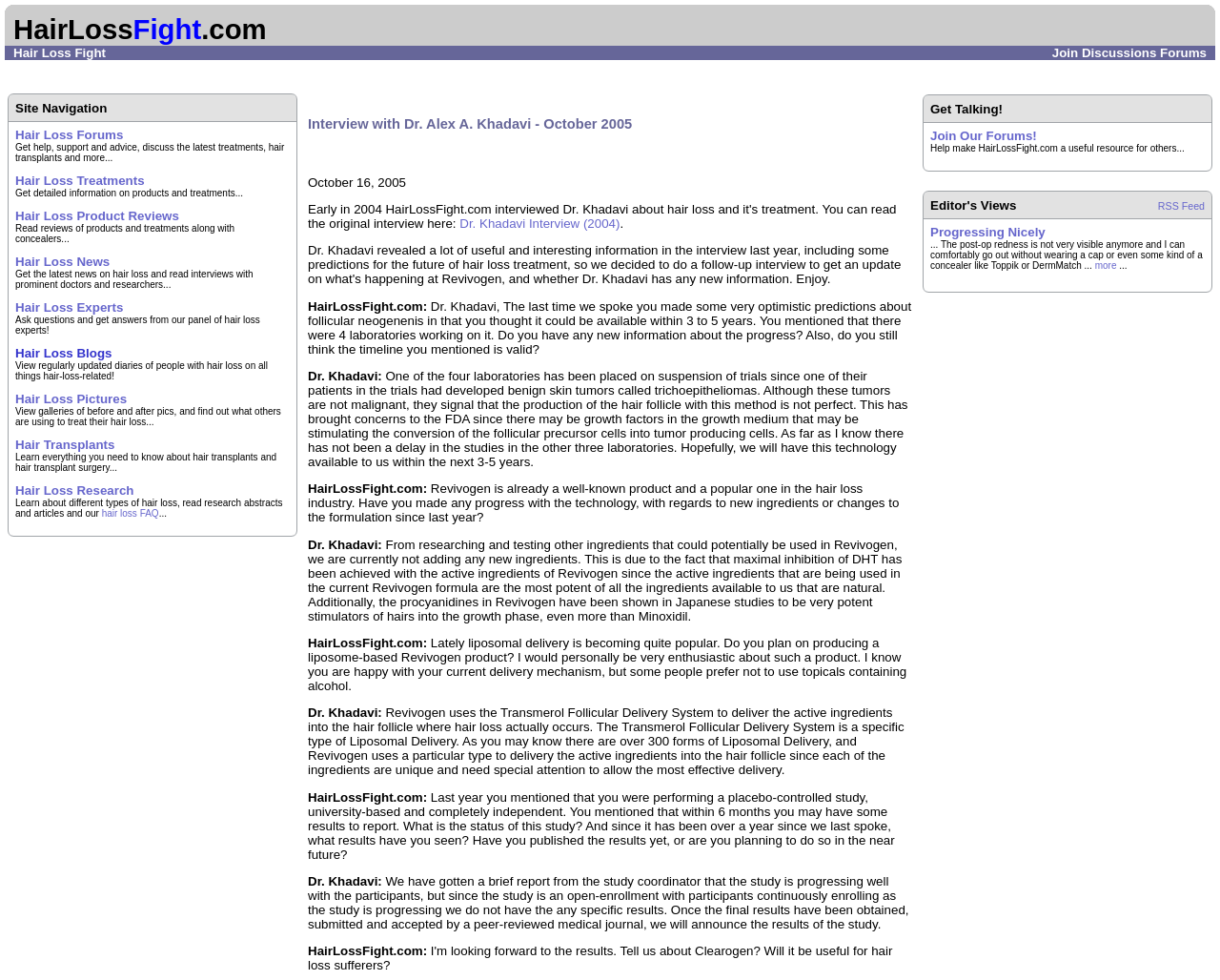Find the bounding box coordinates of the clickable element required to execute the following instruction: "Read the article 'COVID-19 Reality Check: The Virus Is Likely Here to Stay, So What Should We Do About It?'". Provide the coordinates as four float numbers between 0 and 1, i.e., [left, top, right, bottom].

None